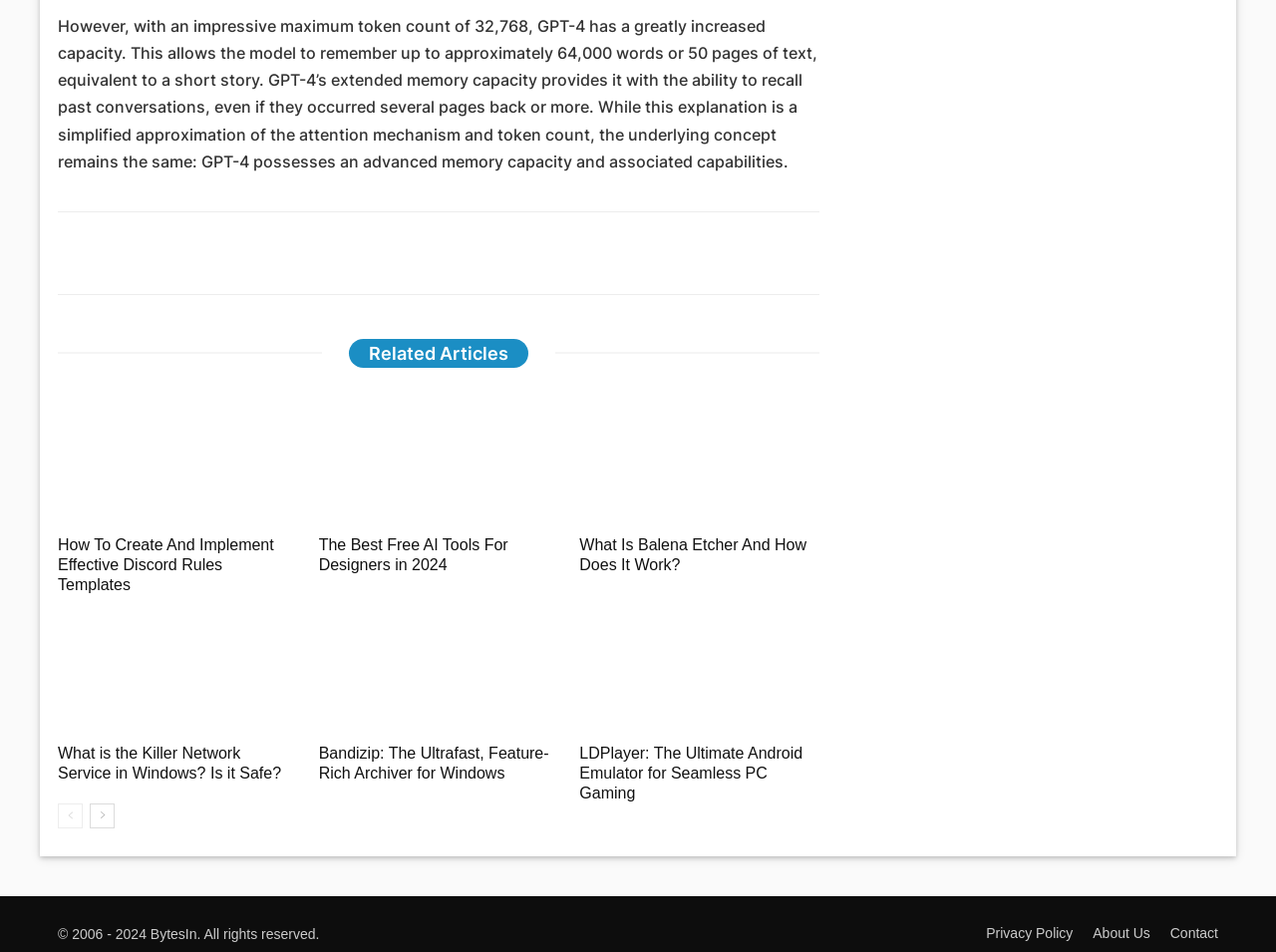Using the provided element description: "ReddIt", determine the bounding box coordinates of the corresponding UI element in the screenshot.

[0.237, 0.245, 0.325, 0.287]